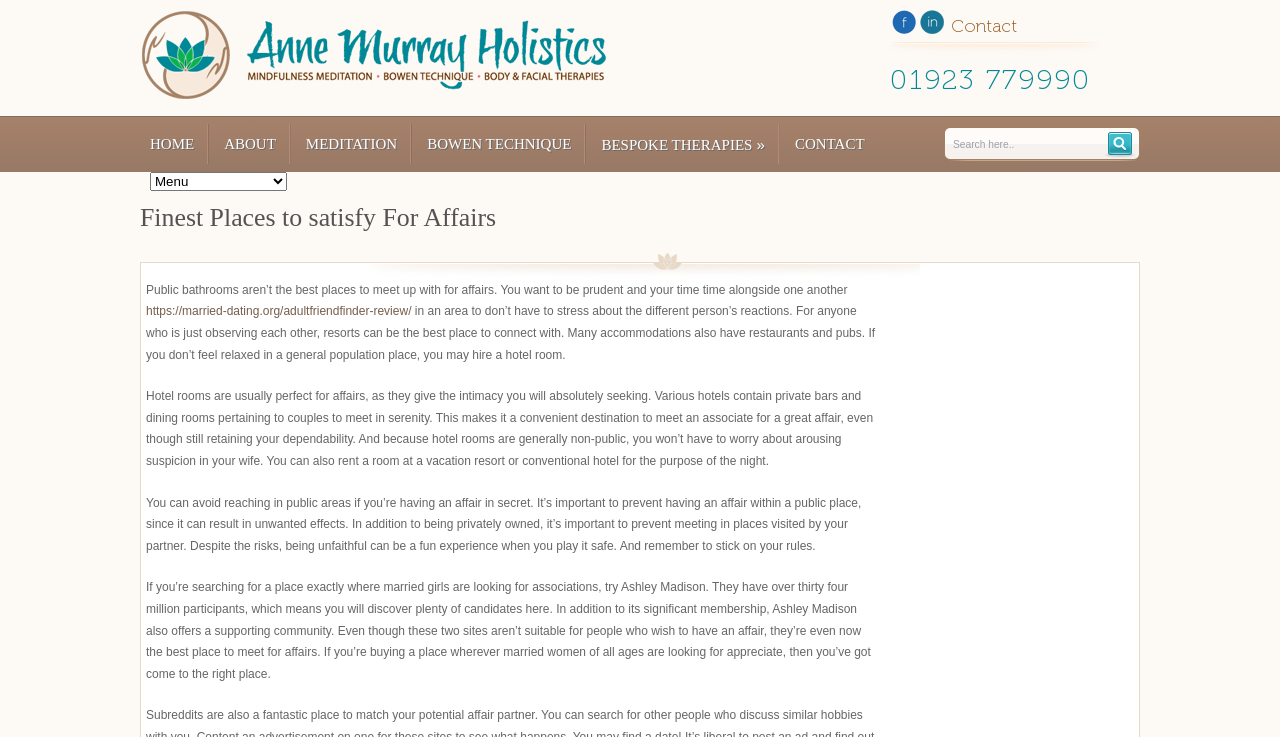Specify the bounding box coordinates of the area that needs to be clicked to achieve the following instruction: "Read more about BOWEN TECHNIQUE".

[0.334, 0.158, 0.446, 0.233]